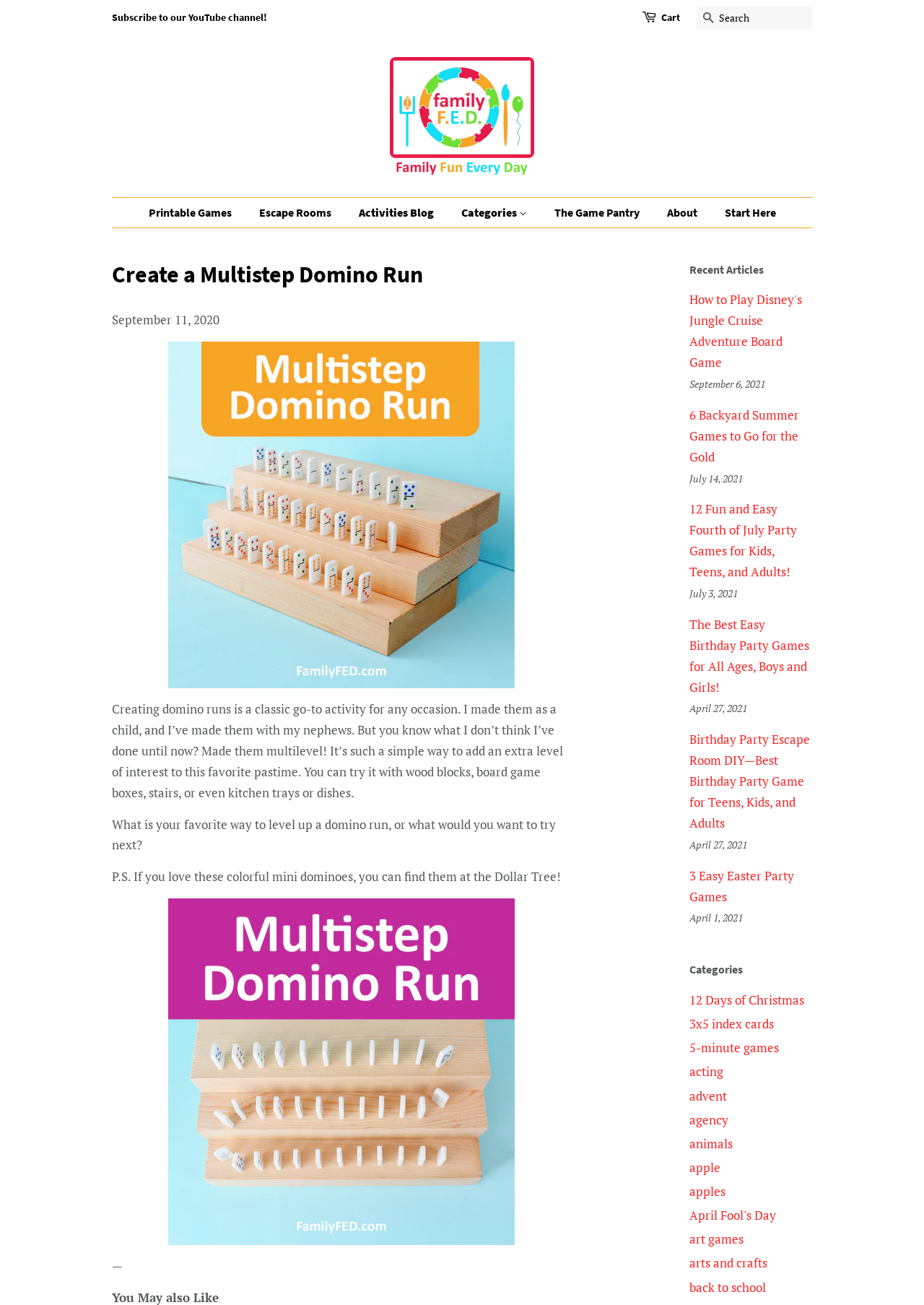Utilize the details in the image to thoroughly answer the following question: What is the name of the website?

The name of the website can be found in the top navigation bar, where it says 'Family F.E.D.' with a logo. This is likely the name of the website or the organization that created the content.